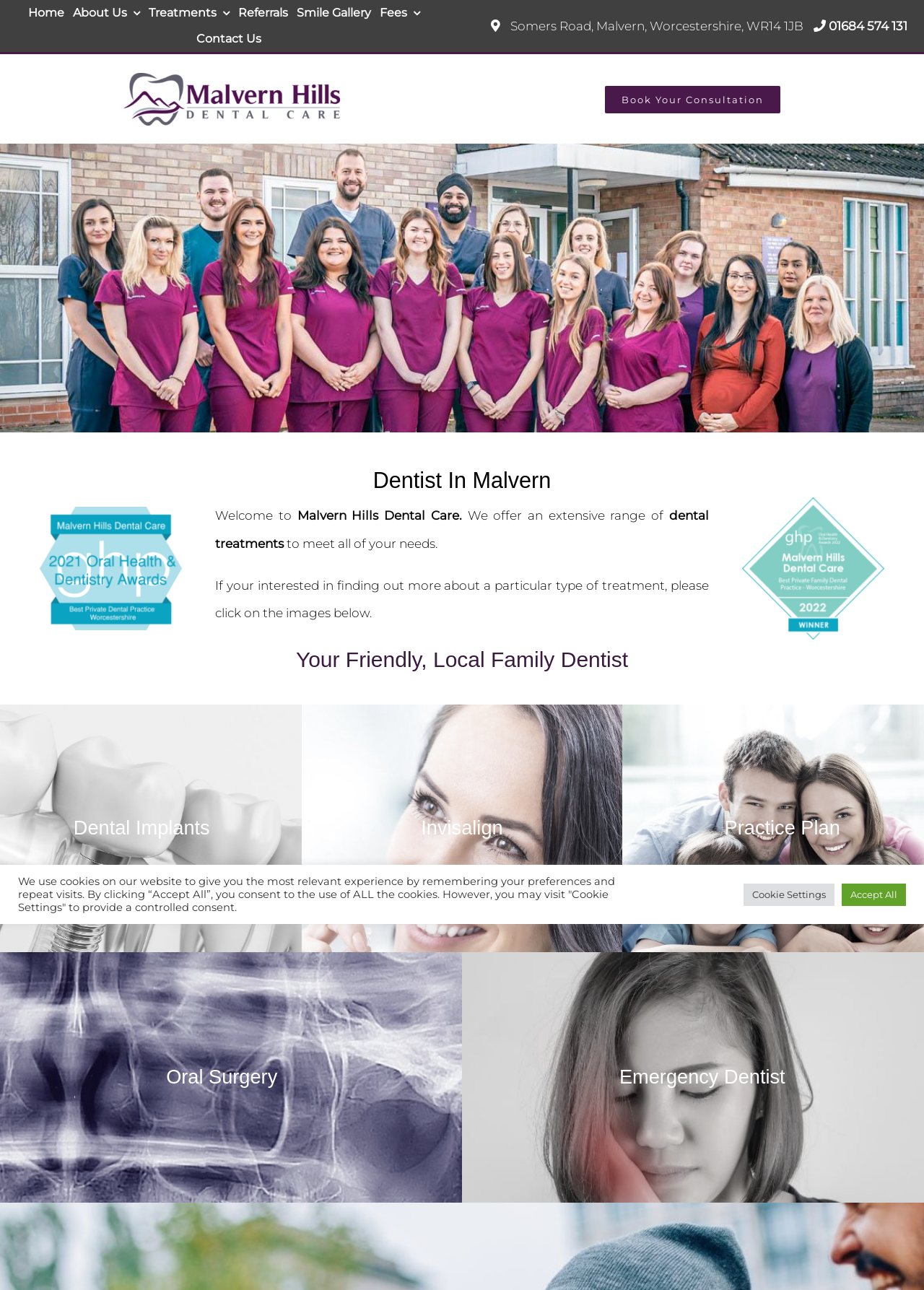Please identify the bounding box coordinates of the element I should click to complete this instruction: 'Call the dentist using the phone number'. The coordinates should be given as four float numbers between 0 and 1, like this: [left, top, right, bottom].

[0.873, 0.015, 0.99, 0.026]